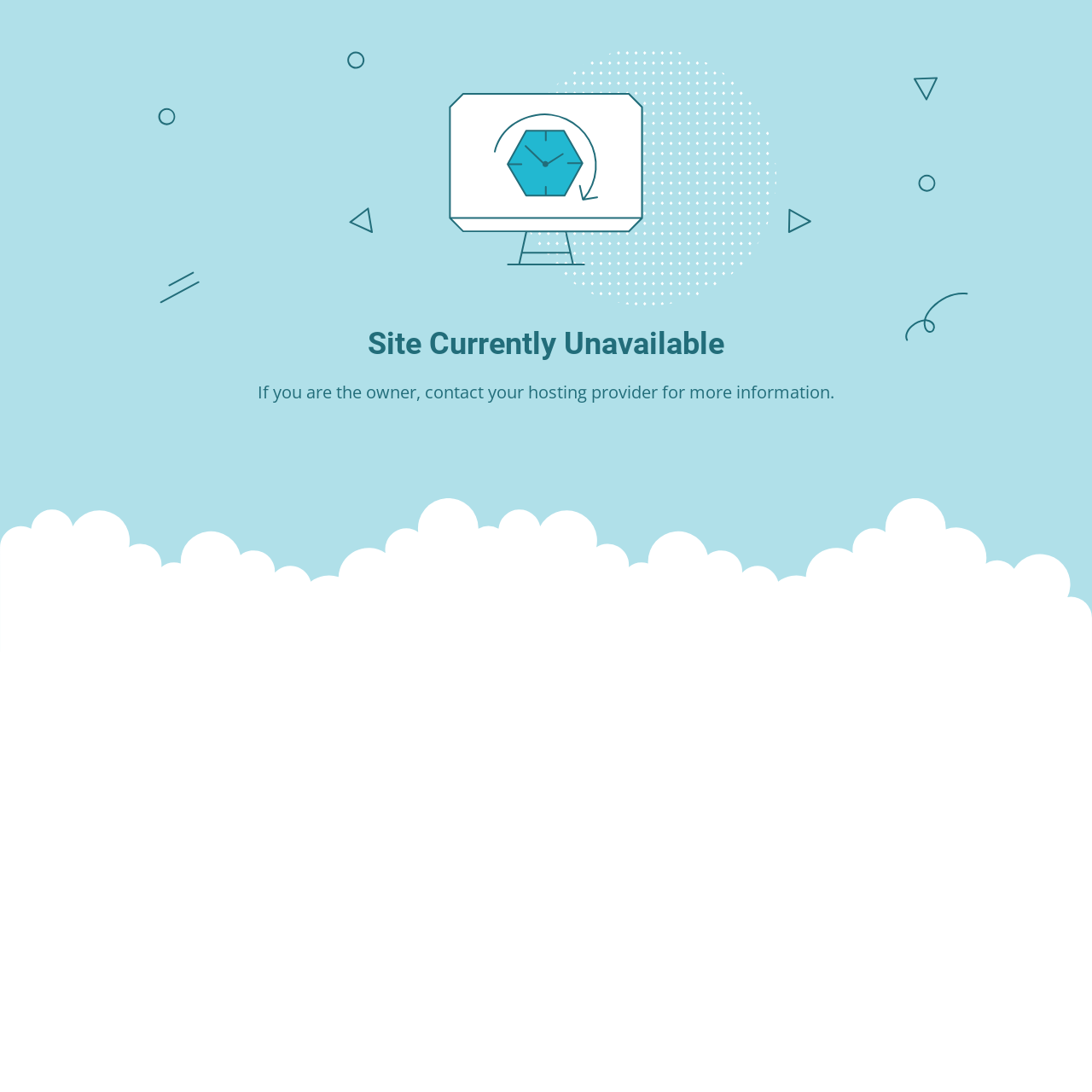Identify the main title of the webpage and generate its text content.

Site Currently Unavailable